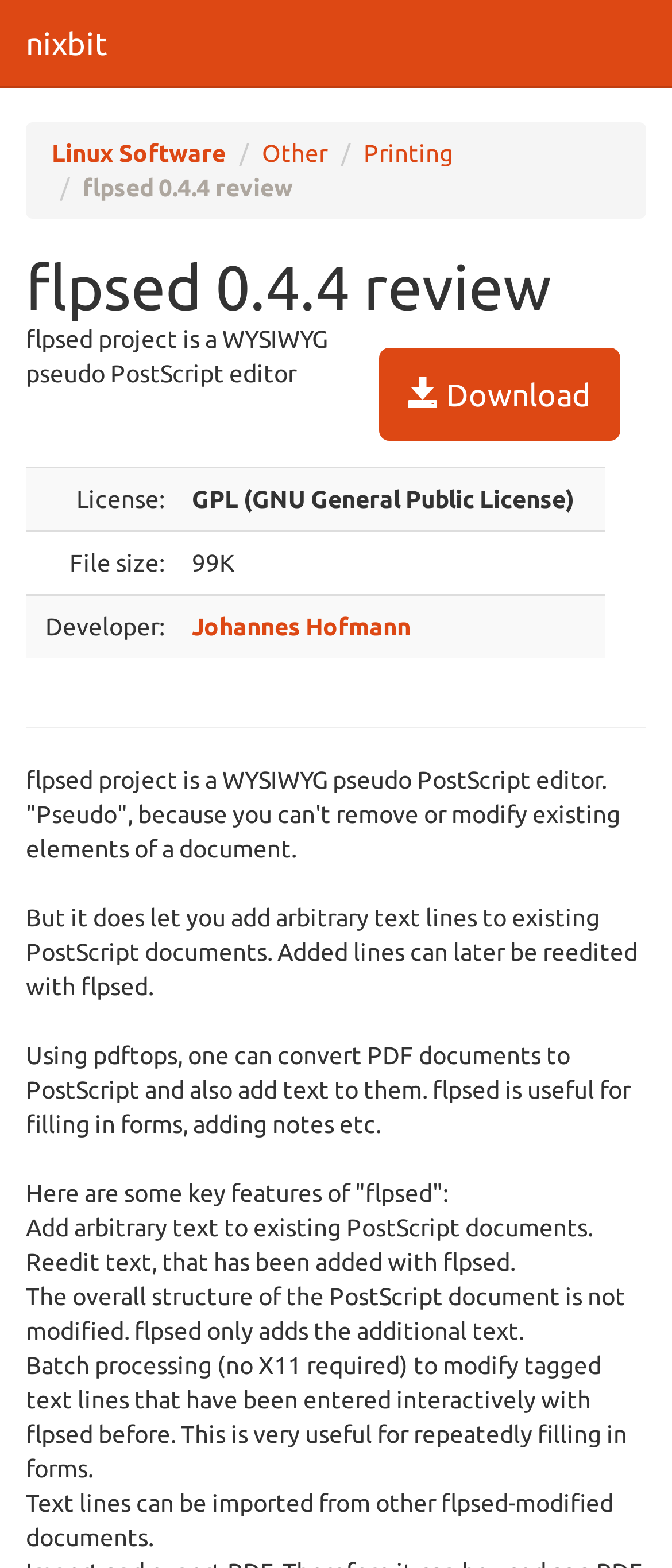Describe every aspect of the webpage comprehensively.

The webpage is about flpsed 0.4.4, a WYSIWYG pseudo PostScript editor. At the top, there are four links: "nixbit", "Linux Software", "Other", and "Printing", aligned horizontally. Below these links, there is a heading that reads "flpsed 0.4.4 review" and a download link with an icon. 

To the right of the heading, there is a brief description of the flpsed project, which is a WYSIWYG pseudo PostScript editor. Below this description, there is a table with three rows, each containing two columns. The table displays information about the software, including its license, file size, and developer. The developer's name, Johannes Hofmann, is a link.

To the right of the table, there is a small image of a 0-star award from rbytes.net. Below the table, there is a horizontal separator line. 

The rest of the webpage is dedicated to describing the features and capabilities of flpsed. There are five paragraphs of text that explain how flpsed can be used to add arbitrary text lines to existing PostScript documents, reedit text, and perform batch processing. The text also highlights the benefits of using flpsed, such as not modifying the overall structure of the PostScript document.